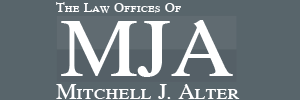Provide a comprehensive description of the image.

The image displays the logo for "The Law Offices of Mitchell J. Alter." The design features the initials "MJA" prominently in a stylized font, conveying professionalism and authority. The full name "Mitchell J. Alter" is included, reinforcing the identity of the law firm. The logo is set against a sleek, dark background, which enhances its visibility and sophistication. This visual branding emphasizes the firm's commitment to legal excellence and service, making it instantly recognizable to potential clients seeking legal support. The overall aesthetic reflects the firm's focus on providing trustworthy legal representation.